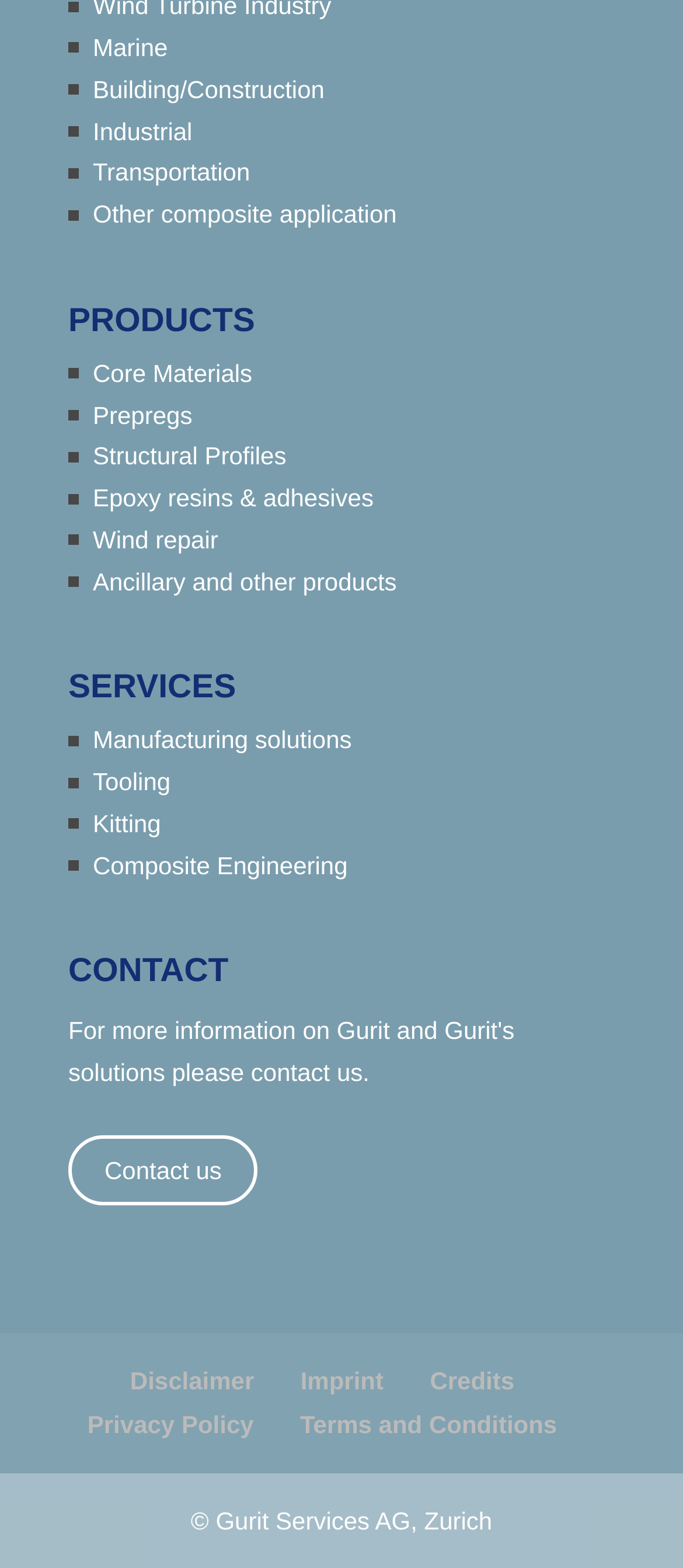What is the company's name?
Refer to the screenshot and respond with a concise word or phrase.

Gurit Services AG